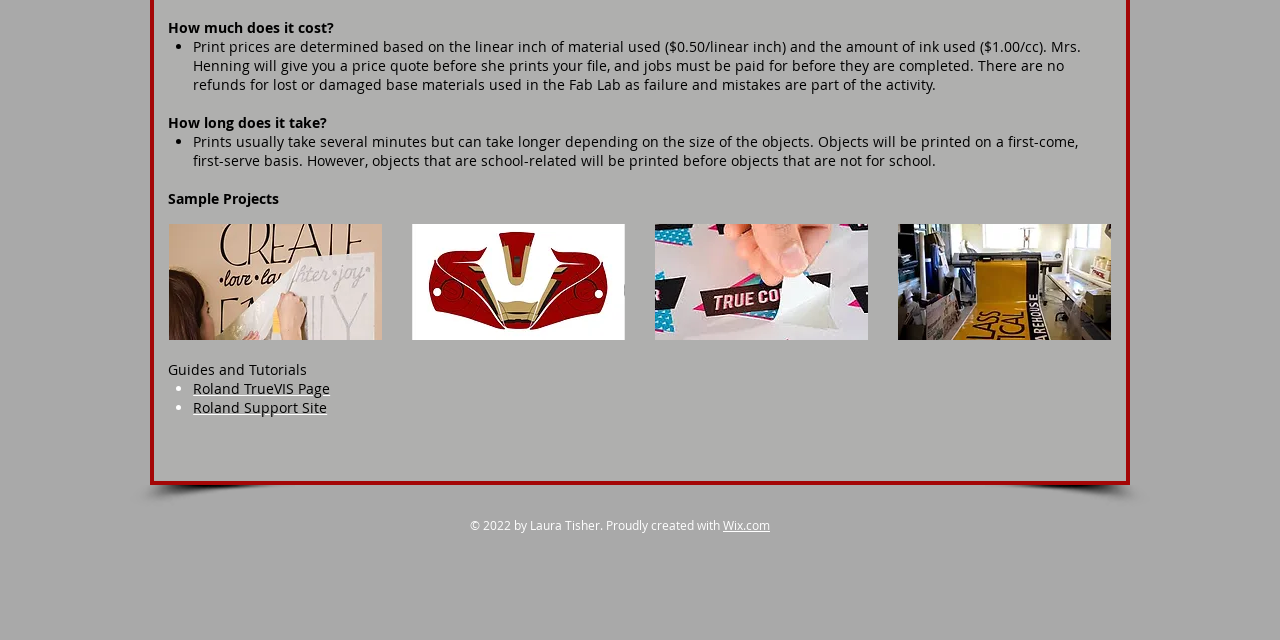Locate the UI element that matches the description Wix.com in the webpage screenshot. Return the bounding box coordinates in the format (top-left x, top-left y, bottom-right x, bottom-right y), with values ranging from 0 to 1.

[0.565, 0.808, 0.602, 0.833]